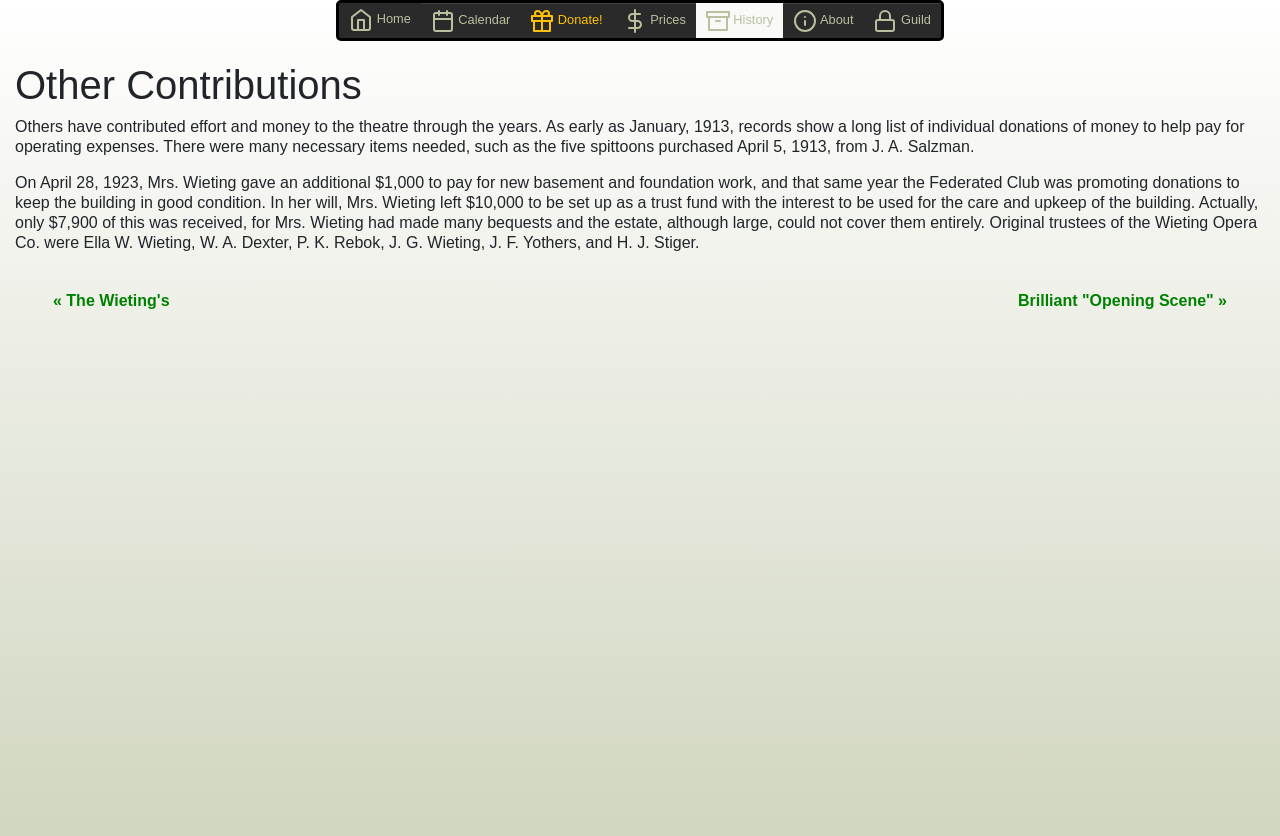What is the topic of the main content?
Based on the visual information, provide a detailed and comprehensive answer.

I looked at the main content section and saw that the heading is 'Other Contributions'. The text below the heading talks about the contributions made to the theatre, so the topic of the main content is 'Other Contributions'.